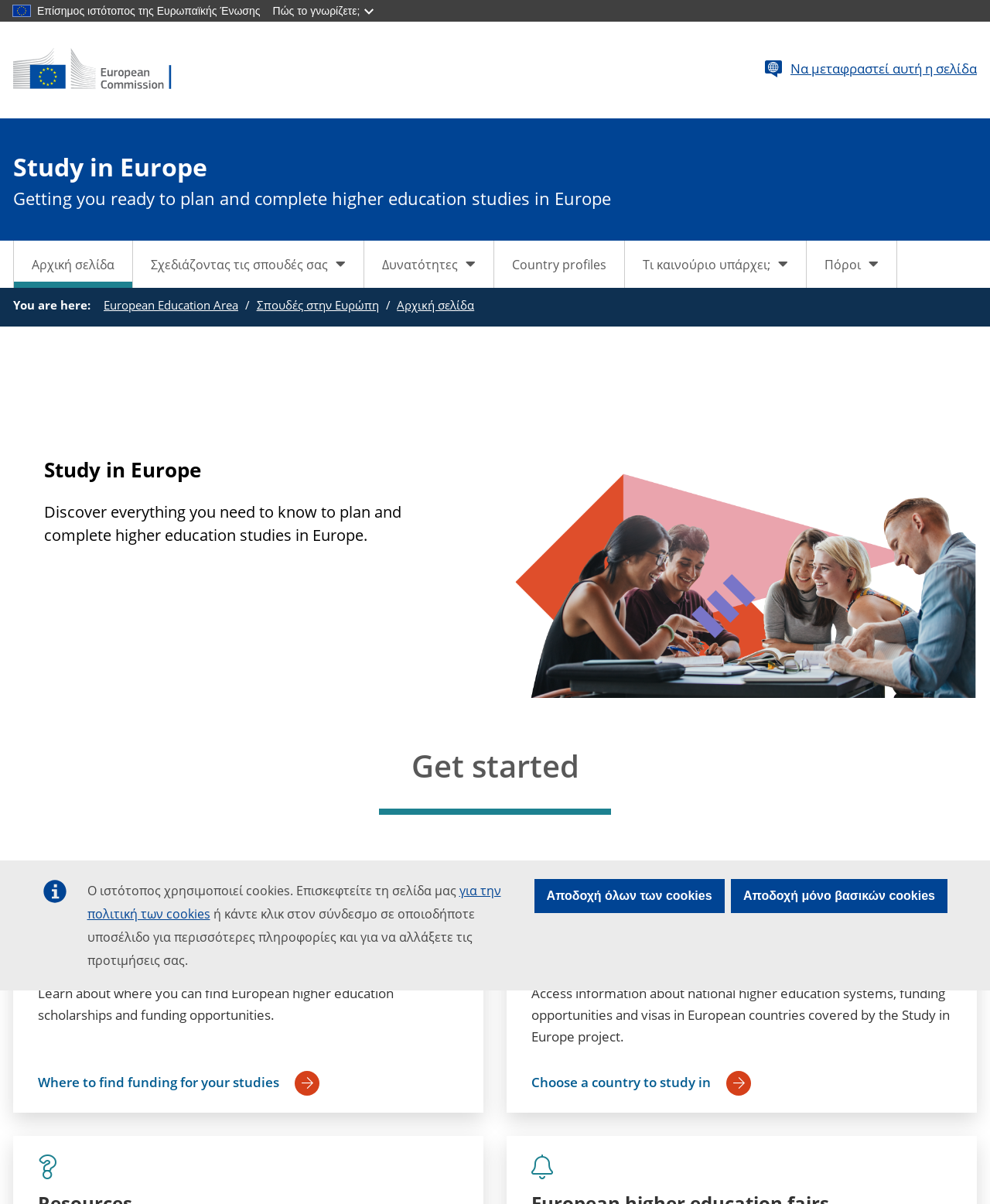Please identify the bounding box coordinates of where to click in order to follow the instruction: "Plan your studies".

[0.134, 0.2, 0.367, 0.239]